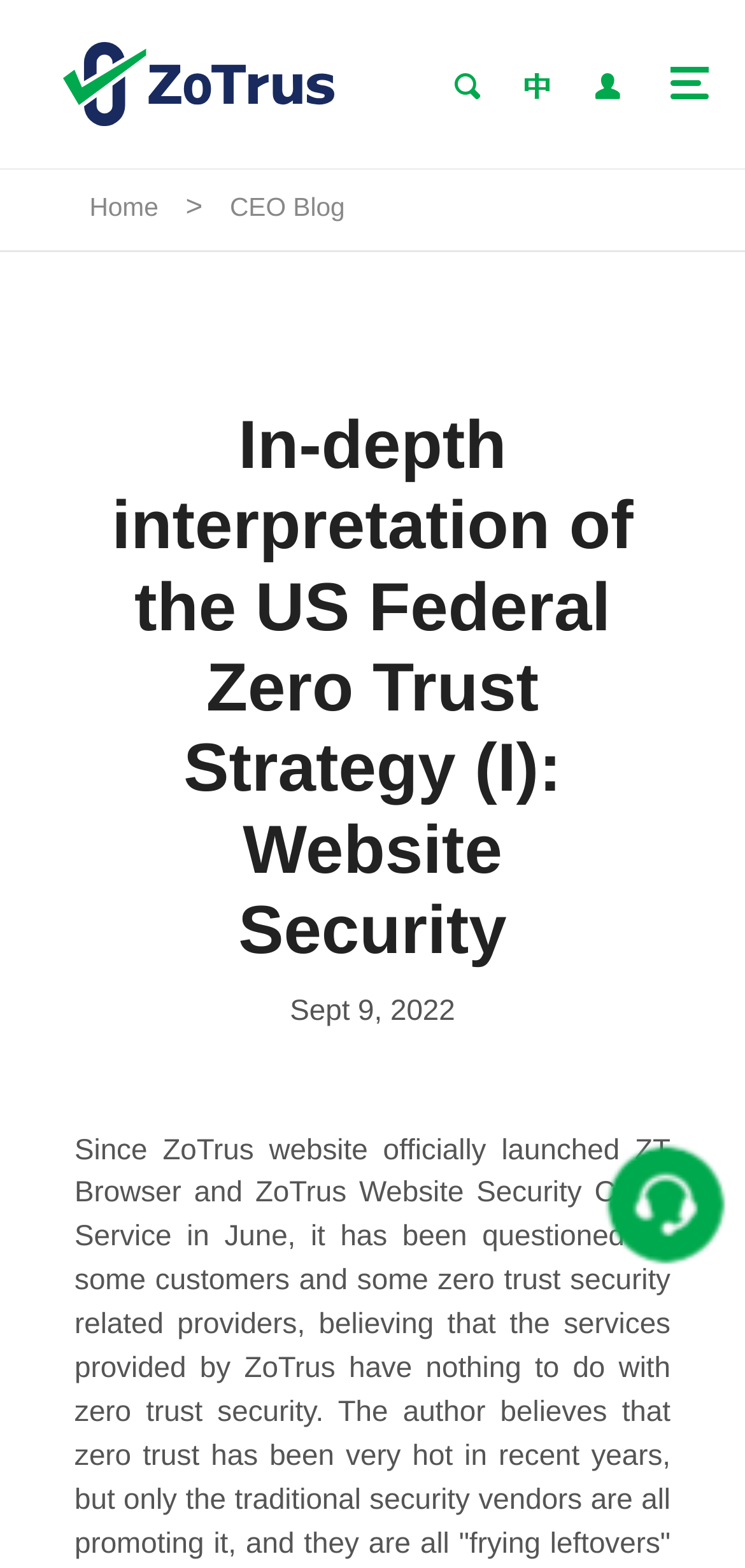Give the bounding box coordinates for this UI element: "CEO Blog". The coordinates should be four float numbers between 0 and 1, arranged as [left, top, right, bottom].

[0.309, 0.123, 0.463, 0.141]